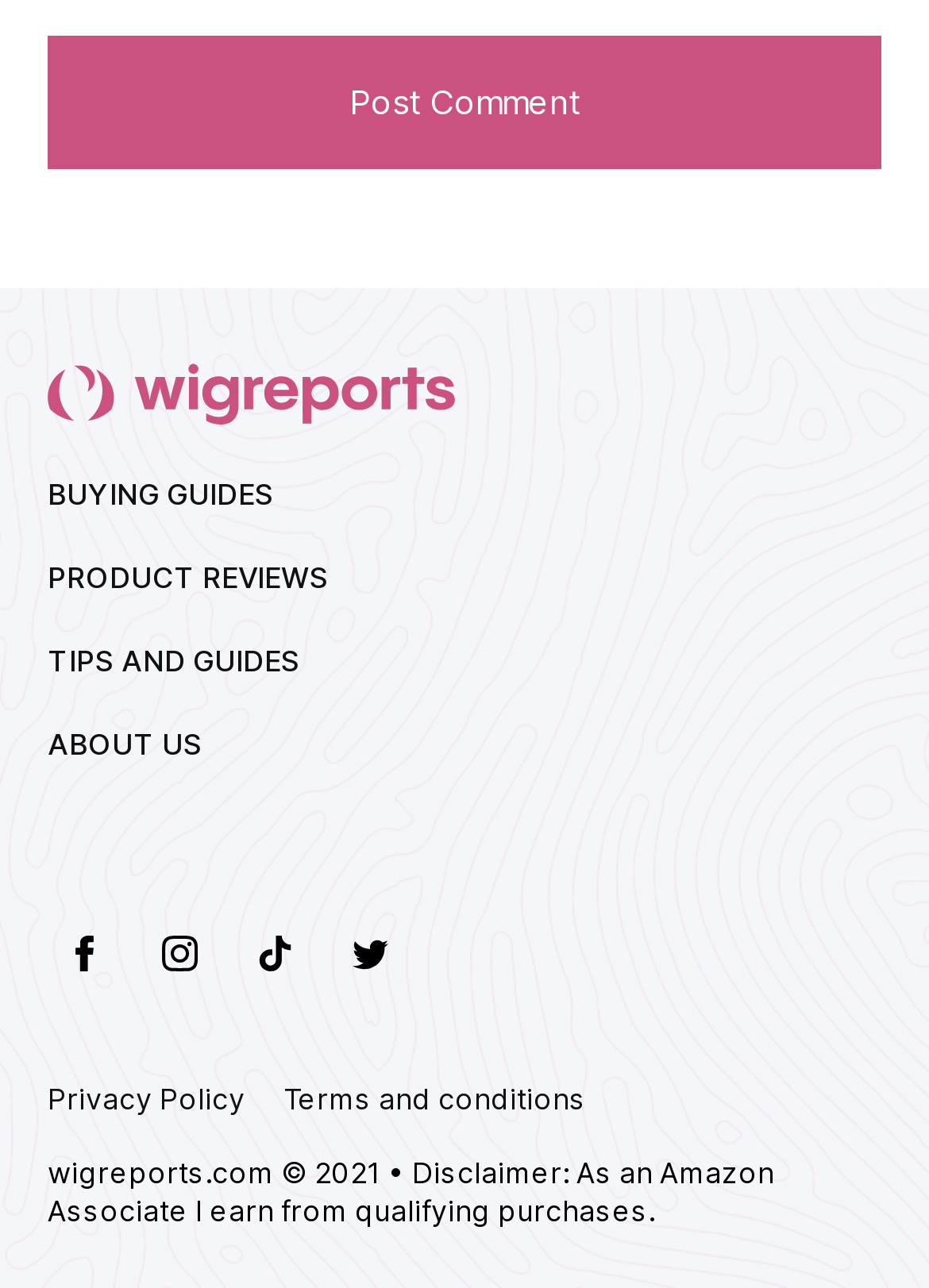Identify the bounding box coordinates for the element you need to click to achieve the following task: "Go to 'BUYING GUIDES'". The coordinates must be four float values ranging from 0 to 1, formatted as [left, top, right, bottom].

[0.051, 0.37, 0.949, 0.398]